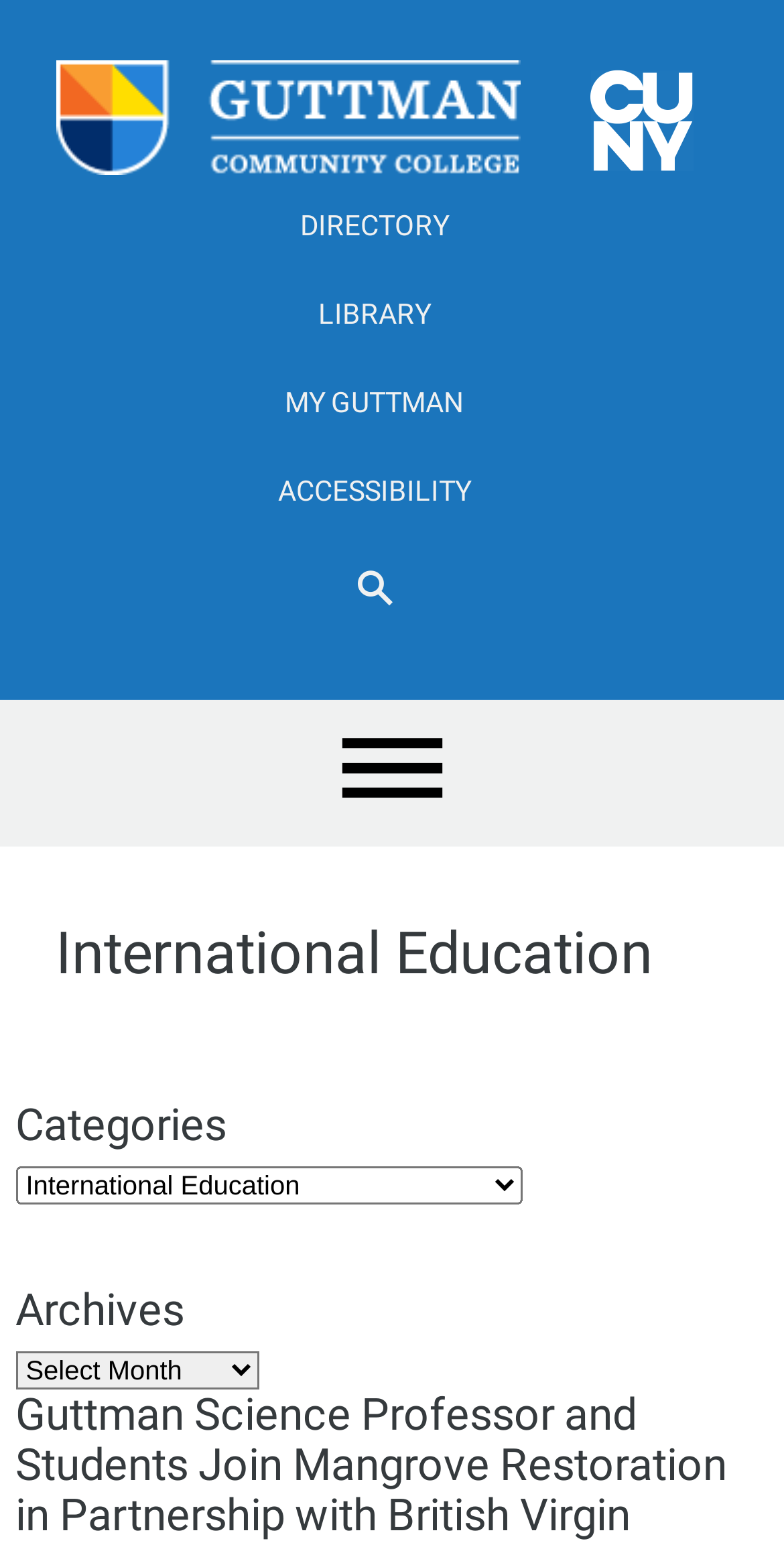How many categories are listed?
Using the image, respond with a single word or phrase.

Three